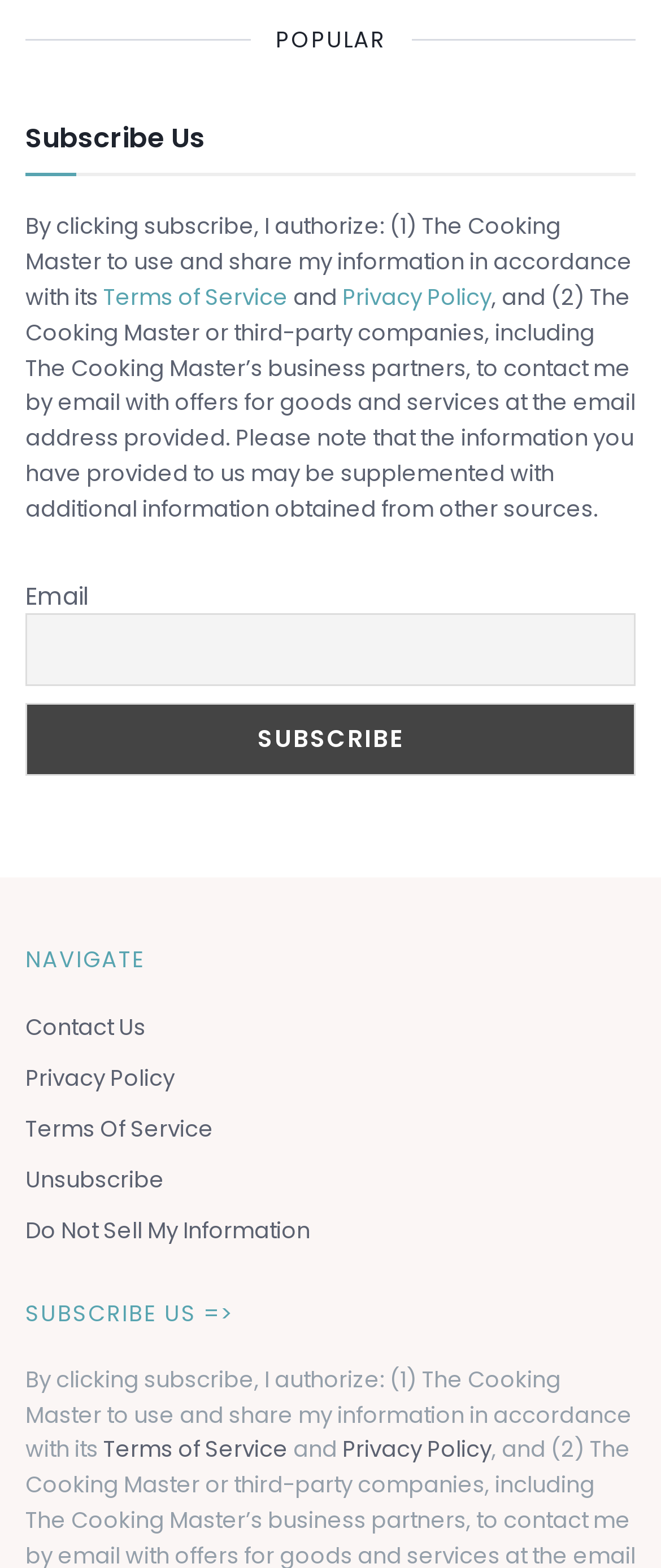Pinpoint the bounding box coordinates of the element that must be clicked to accomplish the following instruction: "Click subscribe". The coordinates should be in the format of four float numbers between 0 and 1, i.e., [left, top, right, bottom].

[0.038, 0.449, 0.962, 0.495]